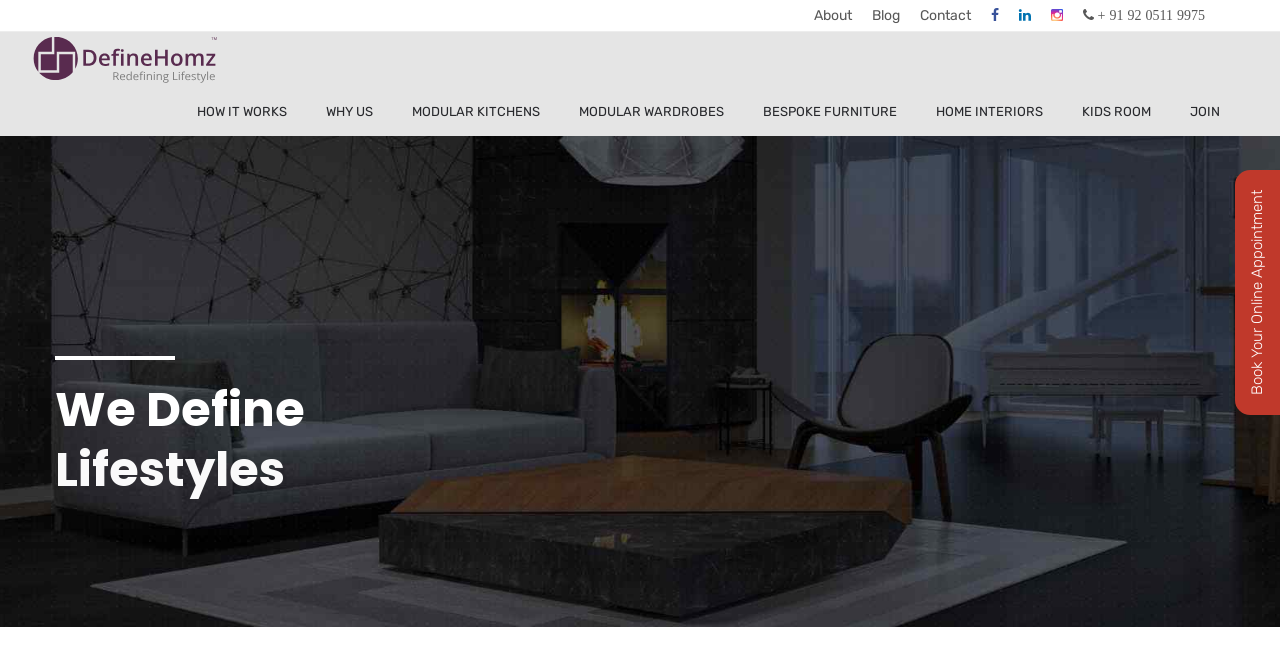Can you find the bounding box coordinates for the element that needs to be clicked to execute this instruction: "Click on Book Your Online Appointment"? The coordinates should be given as four float numbers between 0 and 1, i.e., [left, top, right, bottom].

[0.965, 0.254, 1.0, 0.621]